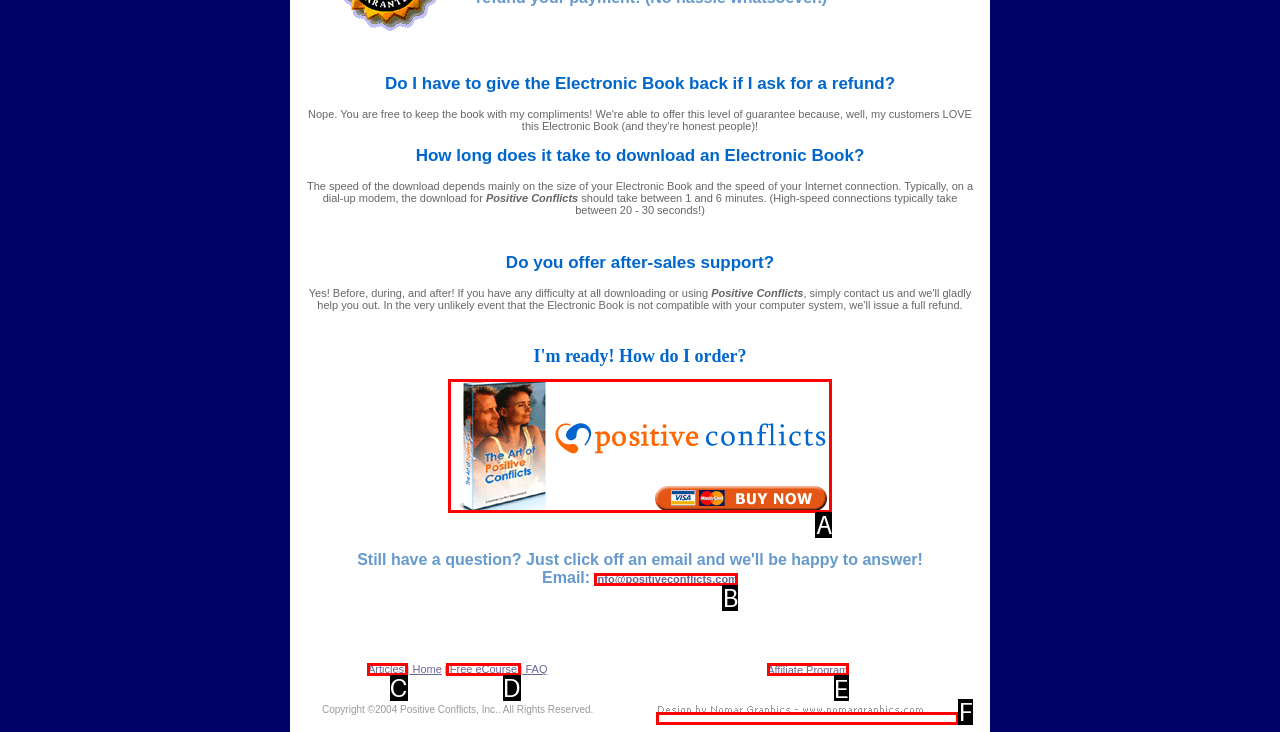From the description: alt="Design by Nomar Graphics", identify the option that best matches and reply with the letter of that option directly.

F